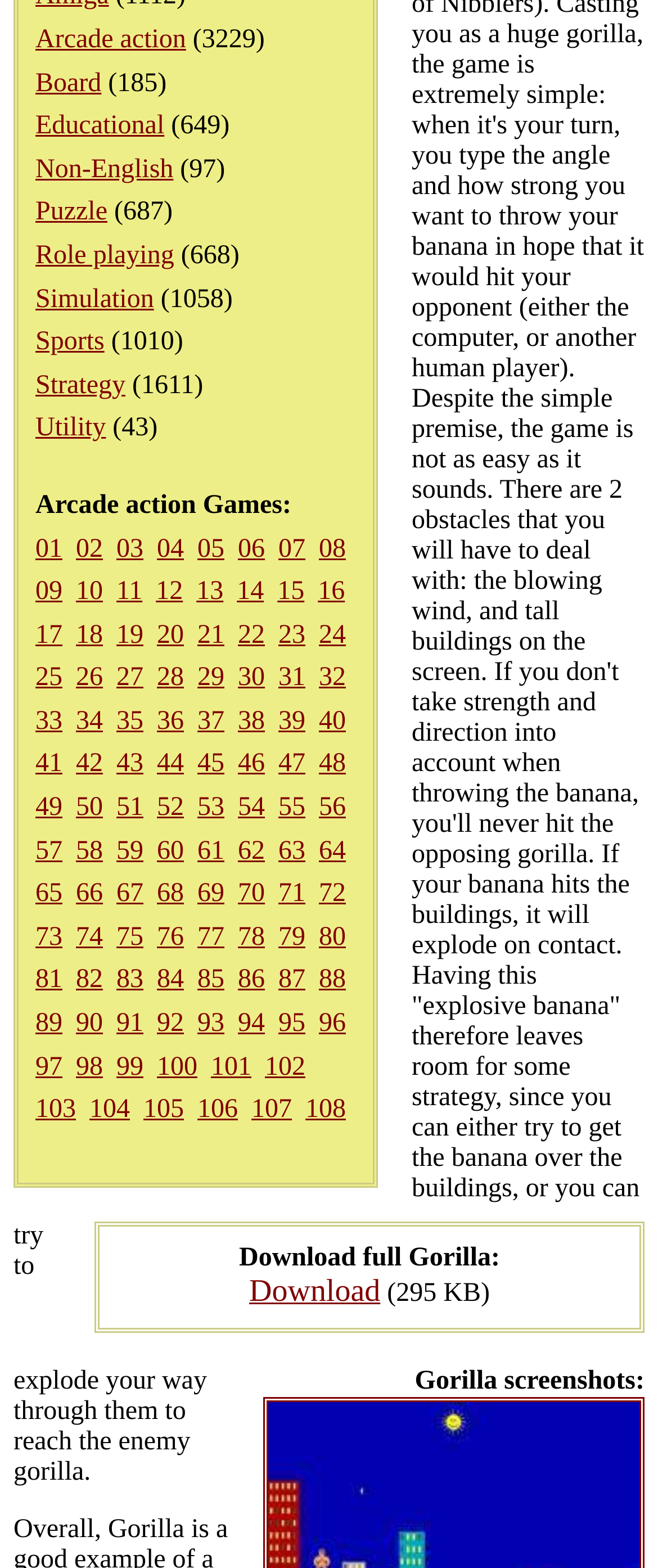Given the element description Arcade action, specify the bounding box coordinates of the corresponding UI element in the format (top-left x, top-left y, bottom-right x, bottom-right y). All values must be between 0 and 1.

[0.054, 0.016, 0.283, 0.034]